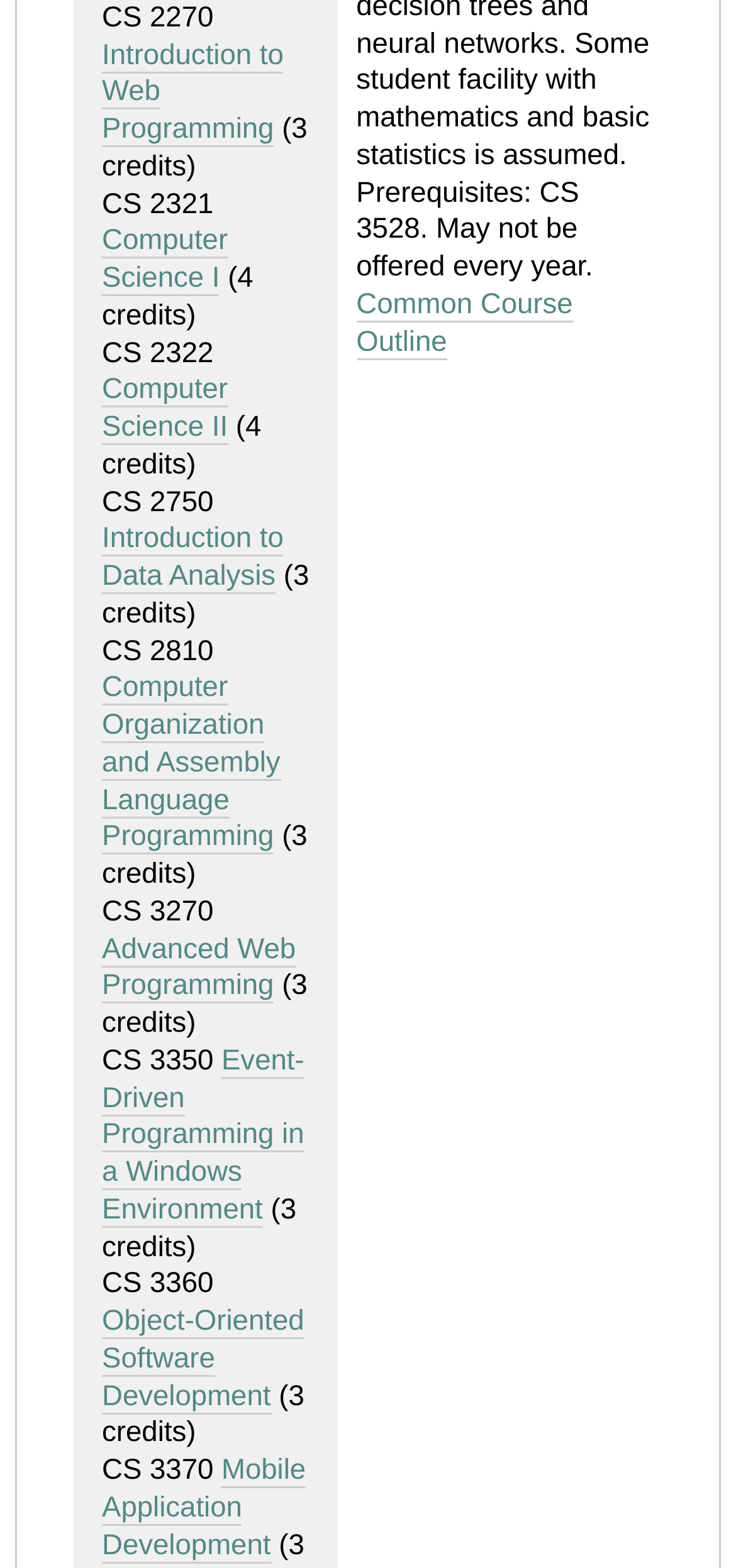Show me the bounding box coordinates of the clickable region to achieve the task as per the instruction: "Report this page".

None